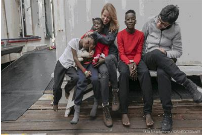Answer the following query with a single word or phrase:
How many children are surrounding the woman?

Several